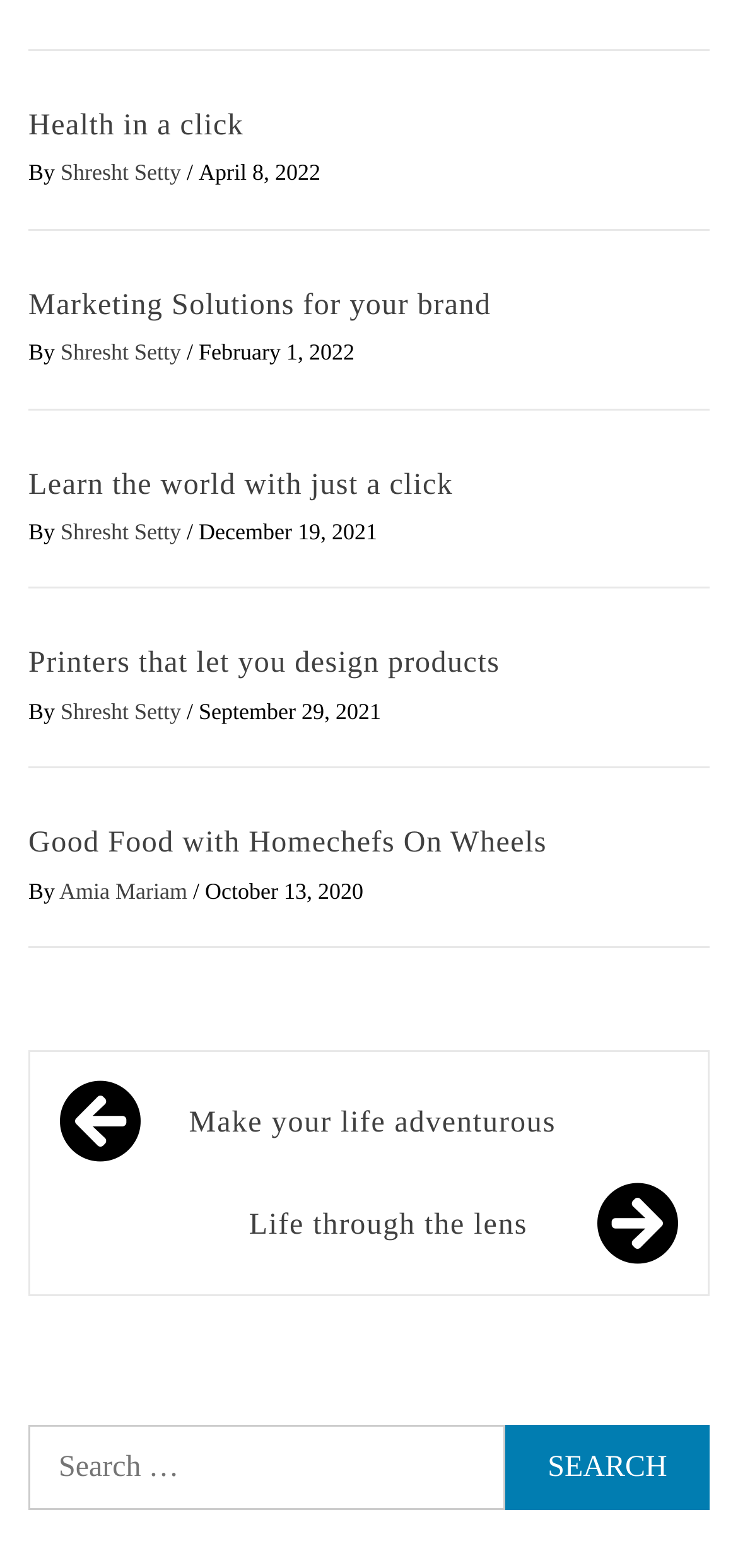What is the title of the first article?
Observe the image and answer the question with a one-word or short phrase response.

Health in a click